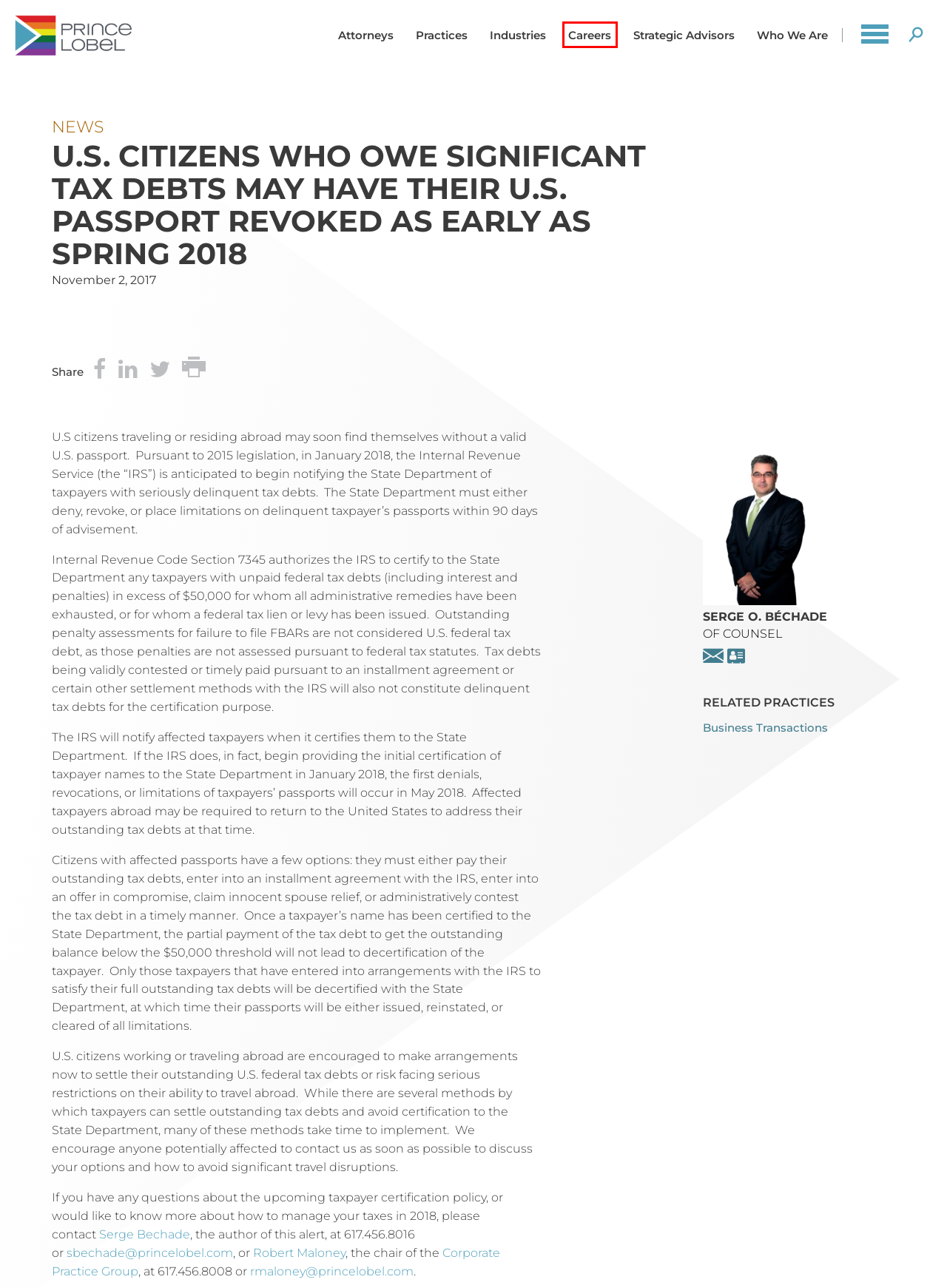You have a screenshot of a webpage with an element surrounded by a red bounding box. Choose the webpage description that best describes the new page after clicking the element inside the red bounding box. Here are the candidates:
A. Industries - Prince Lobel Tye LLP
B. Robert P. Maloney - Prince Lobel Tye LLP
C. Attorneys - Prince Lobel Tye LLP
D. Our Firm - Prince Lobel Tye LLP
E. Practices - Prince Lobel Tye LLP
F. Prince Lobel Tye LLP - Prince Lobel is a Full-Service, Boston-Based Law Firm
G. Working with us - Prince Lobel Tye LLP
H. Business Transactions - Prince Lobel Tye LLP

G